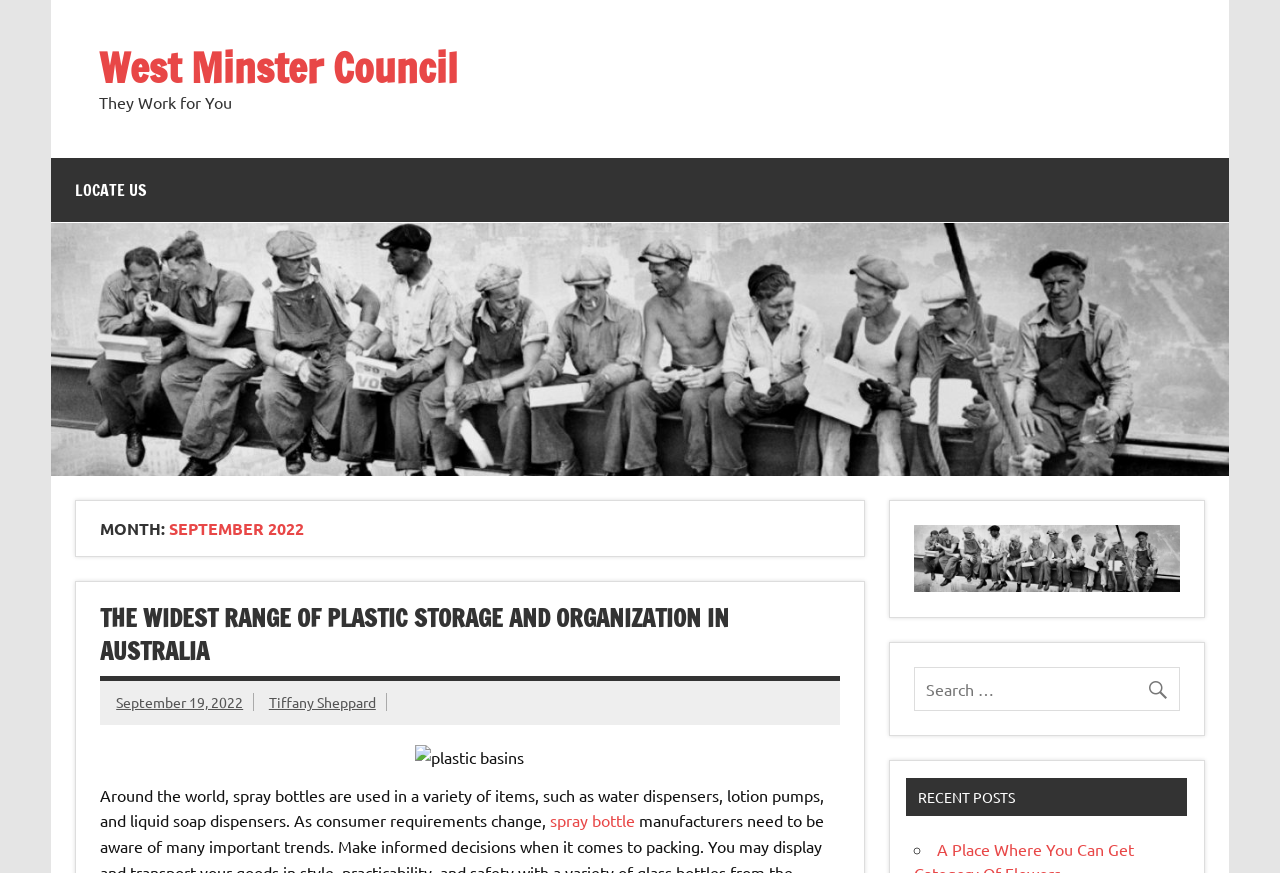Using the image as a reference, answer the following question in as much detail as possible:
What is the date of the post?

The date of the post can be found in the link 'September 19, 2022', which is located below the heading 'MONTH: SEPTEMBER 2022'.